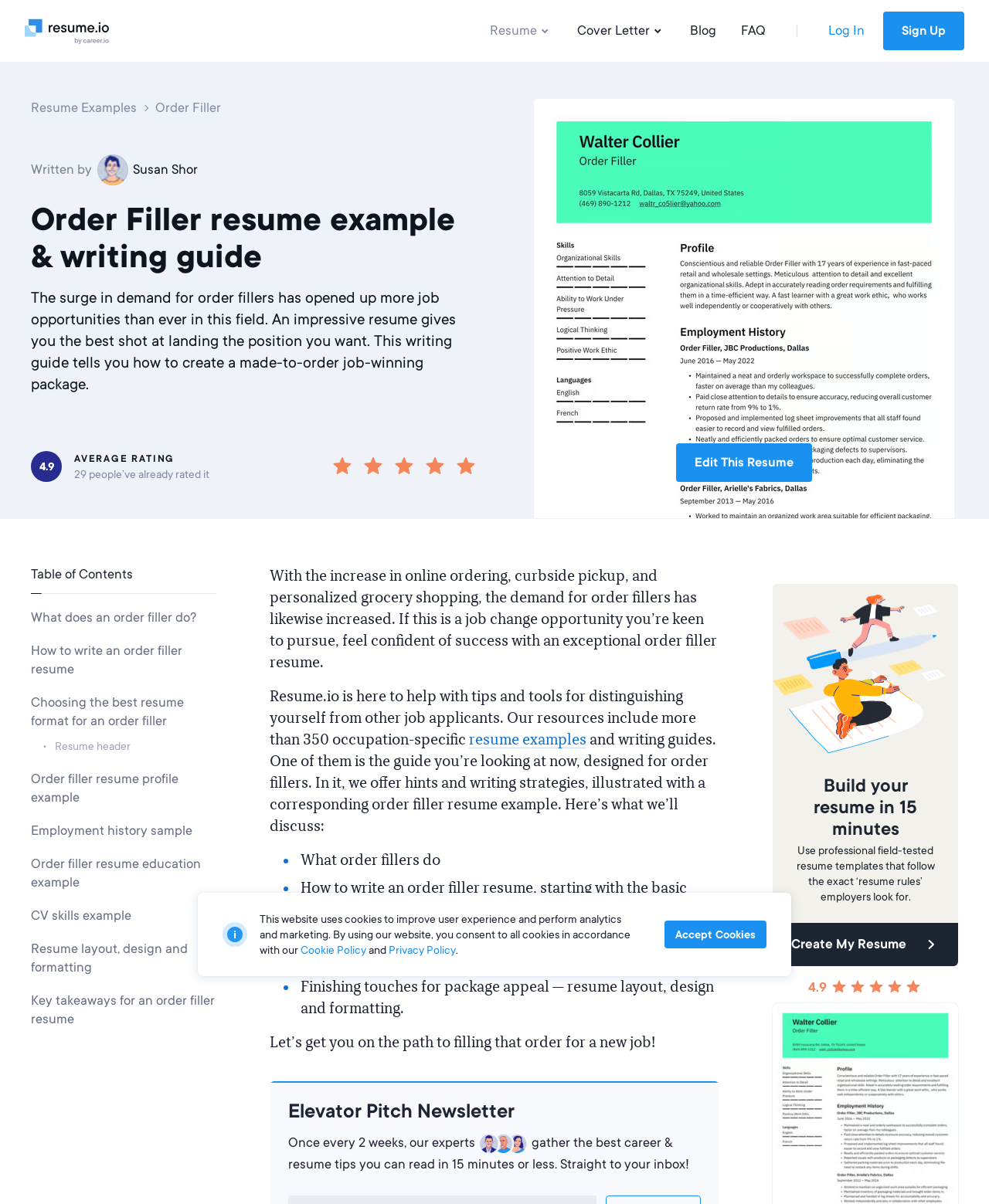Identify the bounding box coordinates for the element that needs to be clicked to fulfill this instruction: "Click the 'Facebook-f' link". Provide the coordinates in the format of four float numbers between 0 and 1: [left, top, right, bottom].

None